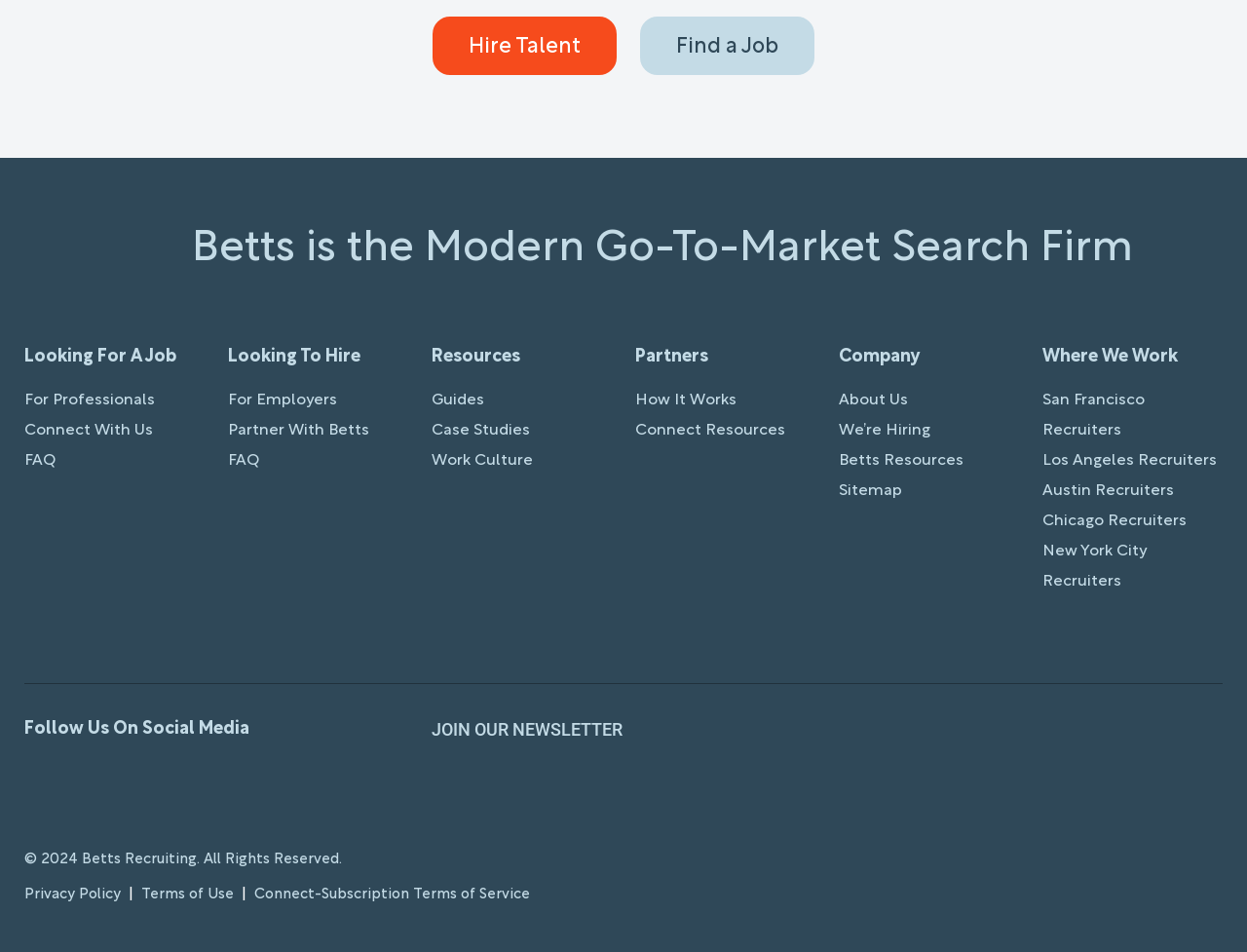Identify the bounding box coordinates of the specific part of the webpage to click to complete this instruction: "Click on 'Hire Talent'".

[0.347, 0.017, 0.495, 0.079]